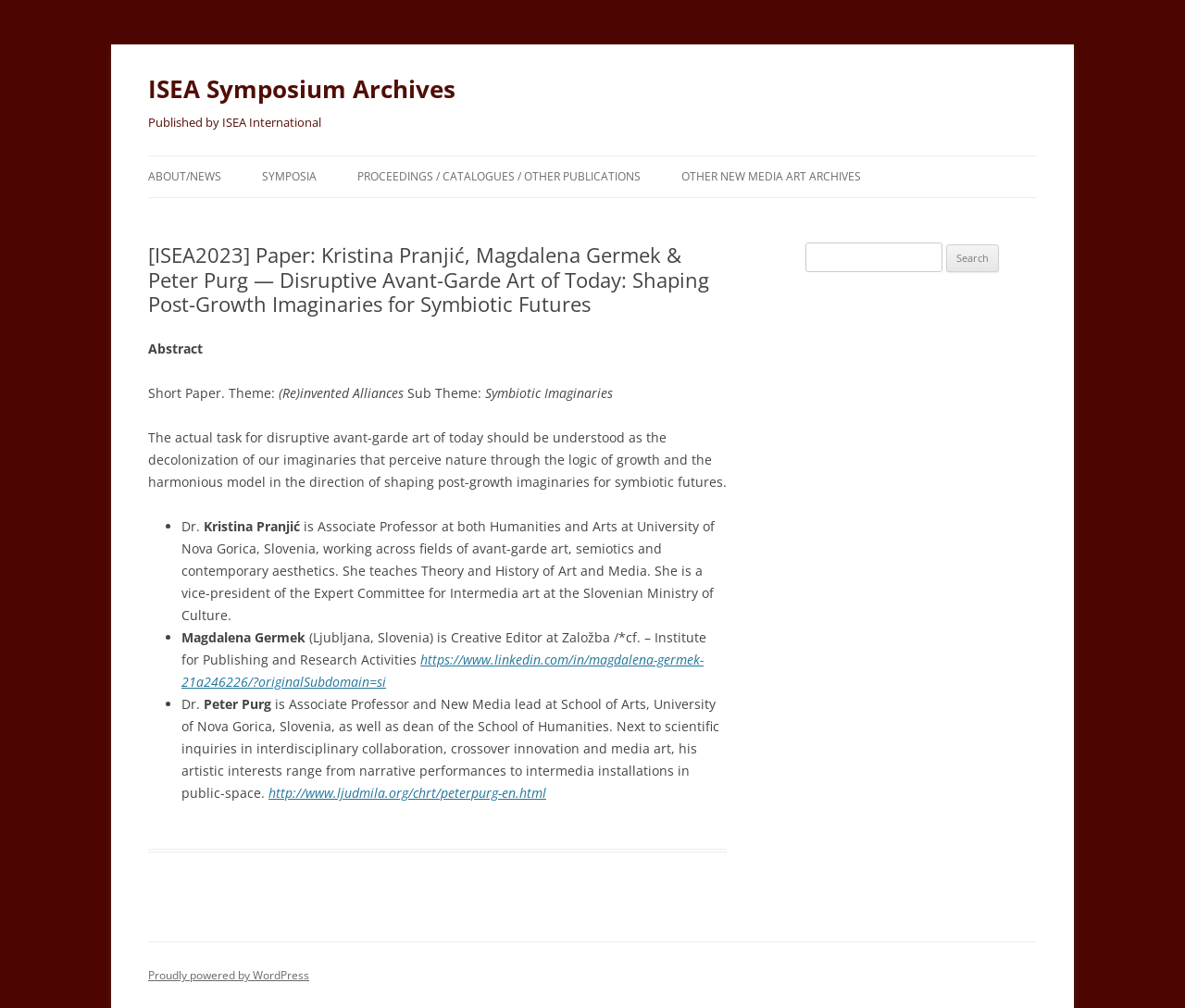Identify the bounding box for the described UI element. Provide the coordinates in (top-left x, top-left y, bottom-right x, bottom-right y) format with values ranging from 0 to 1: [2021: Pre-Conference]

[0.221, 0.271, 0.377, 0.309]